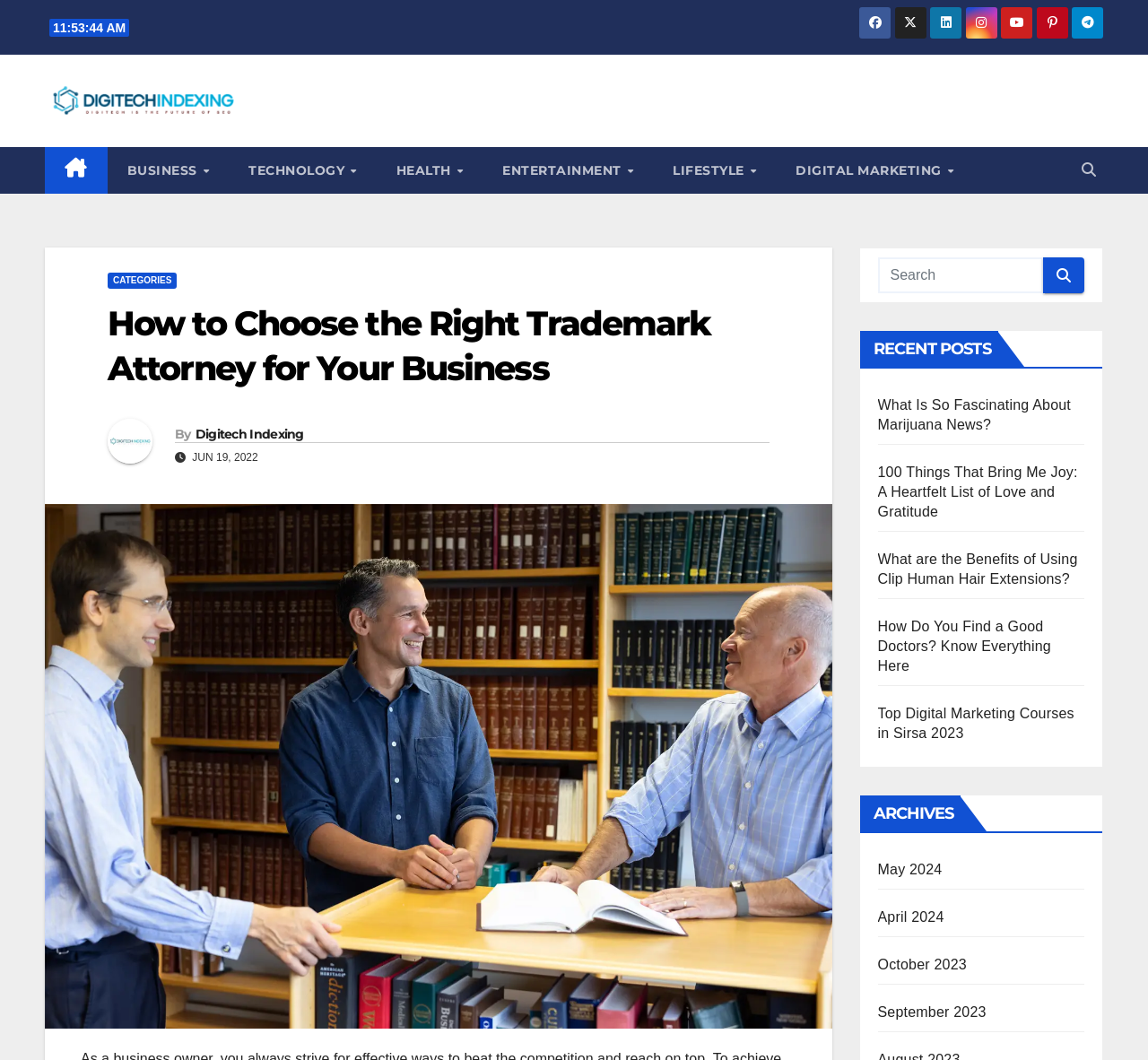Locate the bounding box coordinates of the clickable element to fulfill the following instruction: "Search for something". Provide the coordinates as four float numbers between 0 and 1 in the format [left, top, right, bottom].

[0.764, 0.243, 0.909, 0.277]